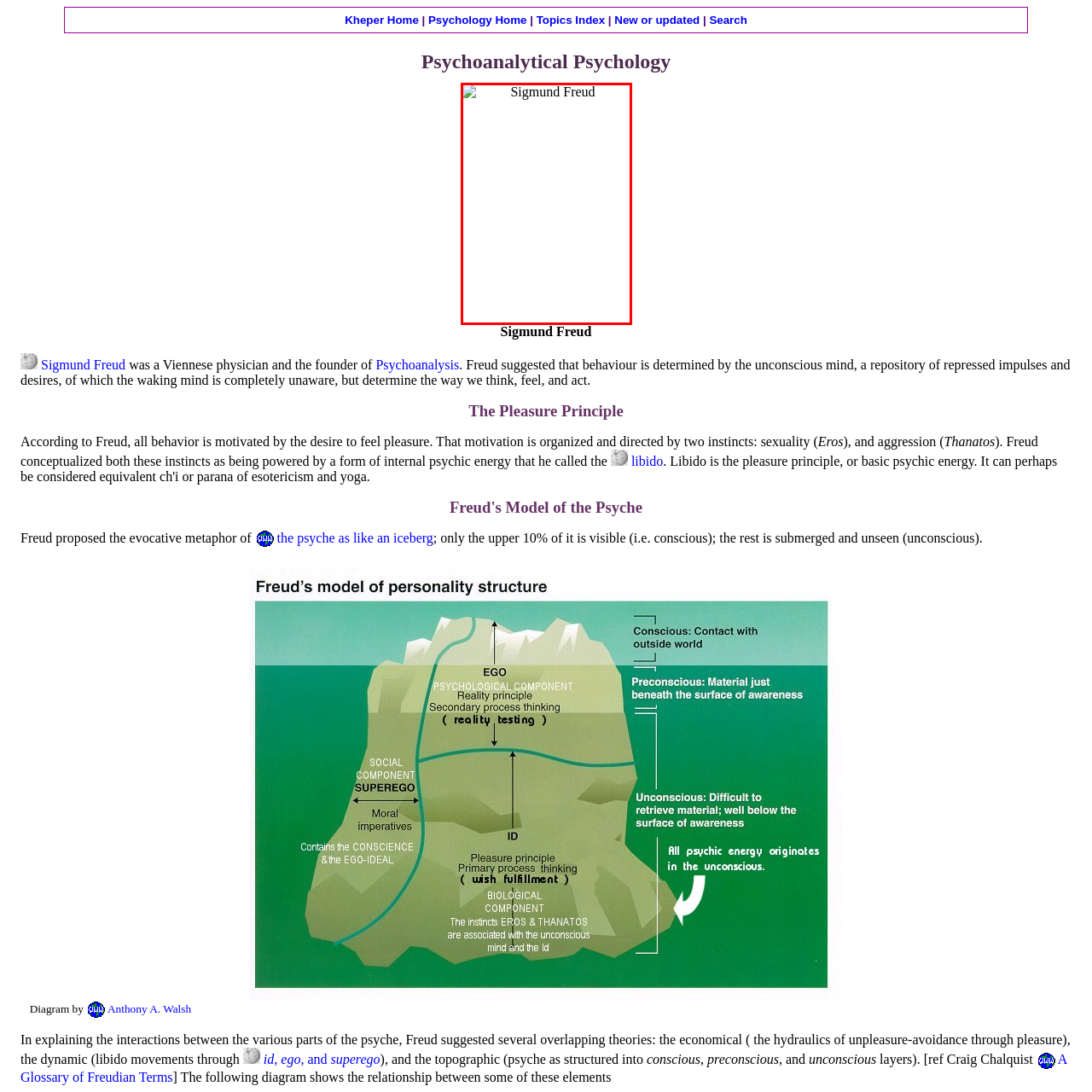What is Freud's significant contribution to psychology?
Focus on the area marked by the red bounding box and respond to the question with as much detail as possible.

The caption highlights Freud's significant contributions to psychology, particularly his concept that behavior is motivated by an interplay of unconscious desires, which suggests that his work on the unconscious mind is a crucial aspect of his contributions to the field.